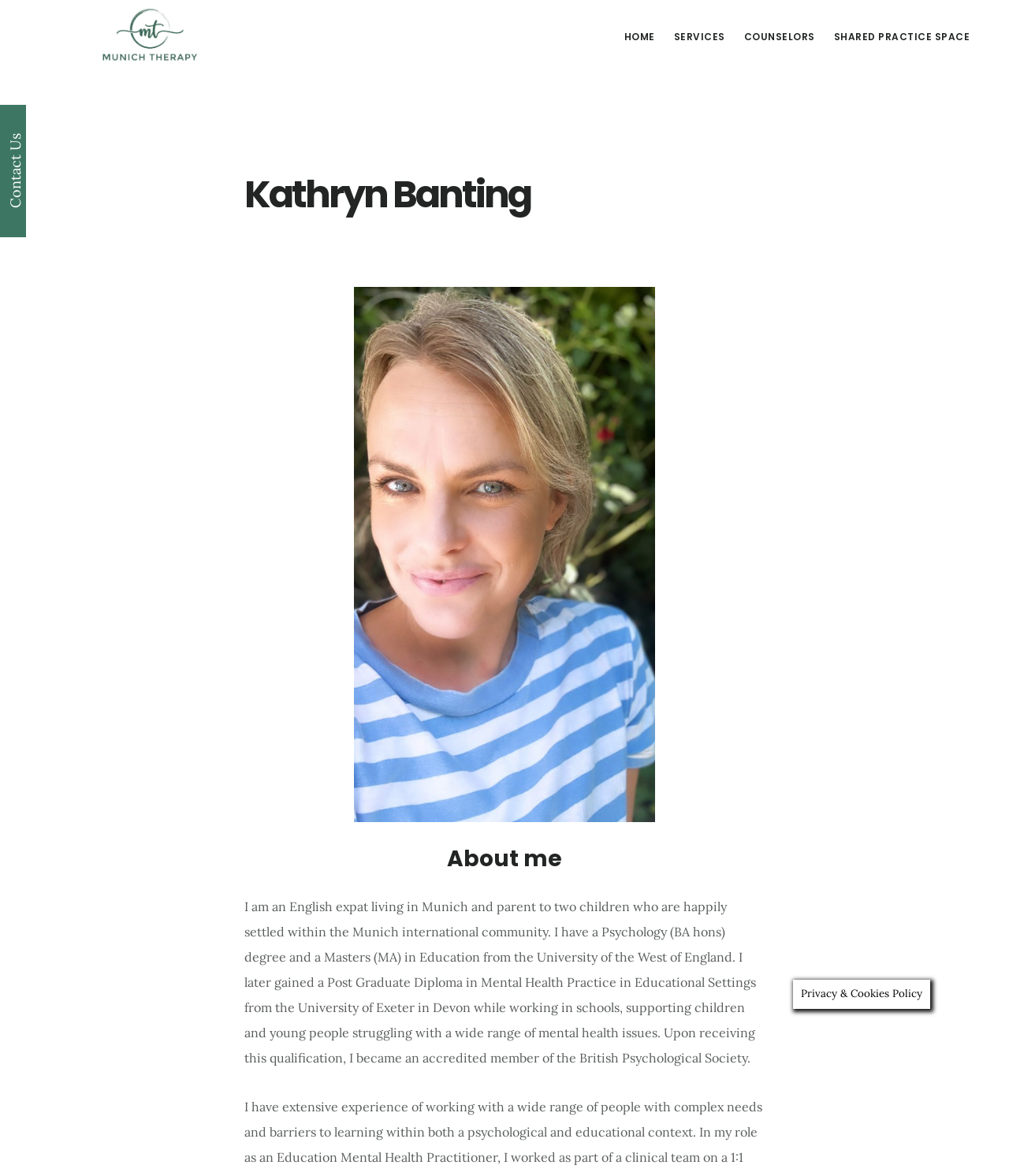Answer the question using only one word or a concise phrase: What kind of issues does the therapist support?

Mental health issues